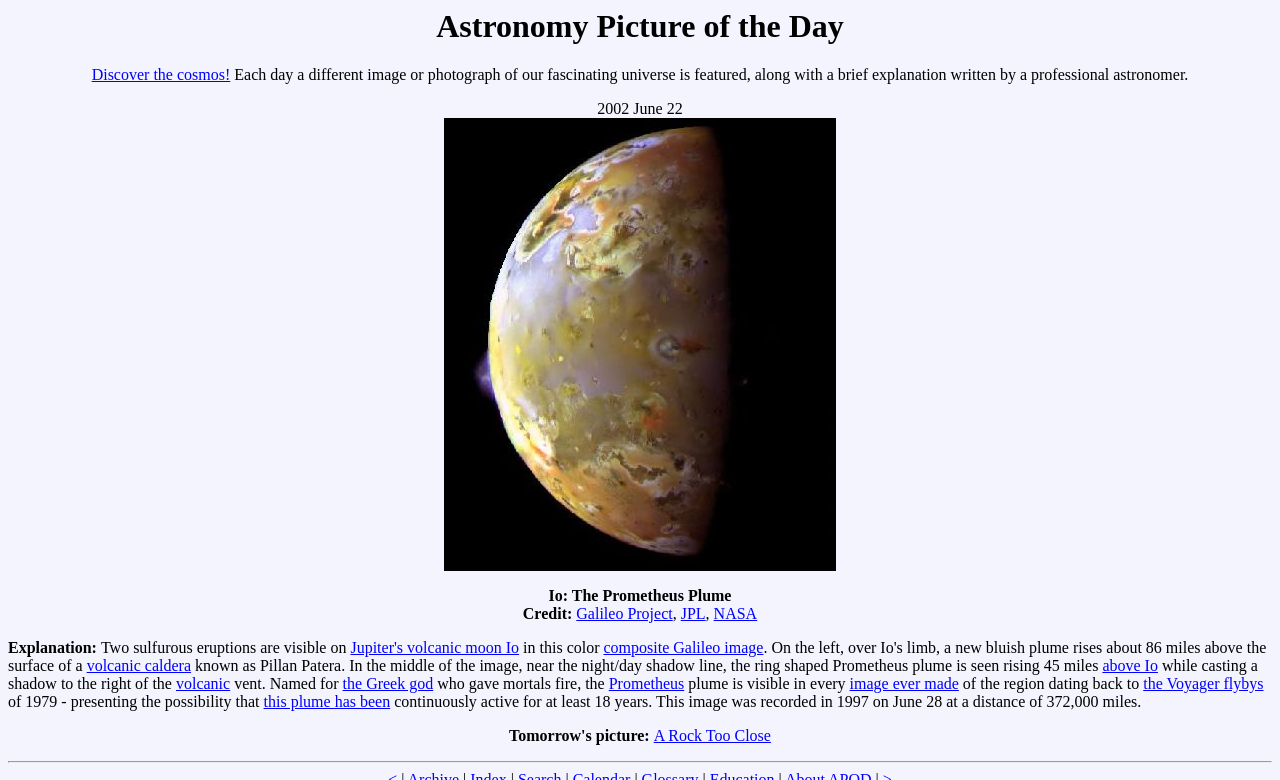Find the bounding box coordinates of the clickable region needed to perform the following instruction: "Learn more about the Galileo Project". The coordinates should be provided as four float numbers between 0 and 1, i.e., [left, top, right, bottom].

[0.45, 0.776, 0.526, 0.798]